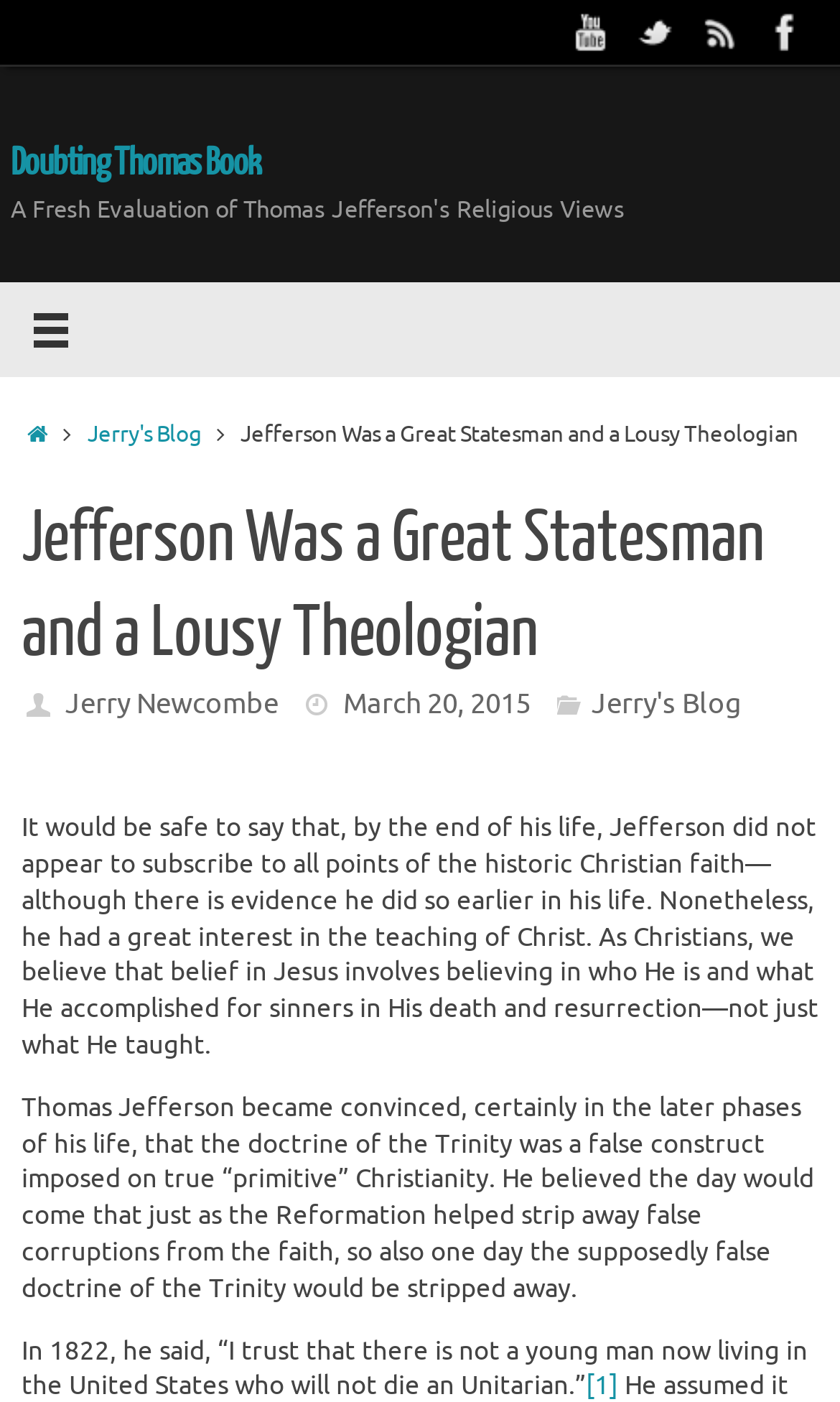Identify the webpage's primary heading and generate its text.

Jefferson Was a Great Statesman and a Lousy Theologian